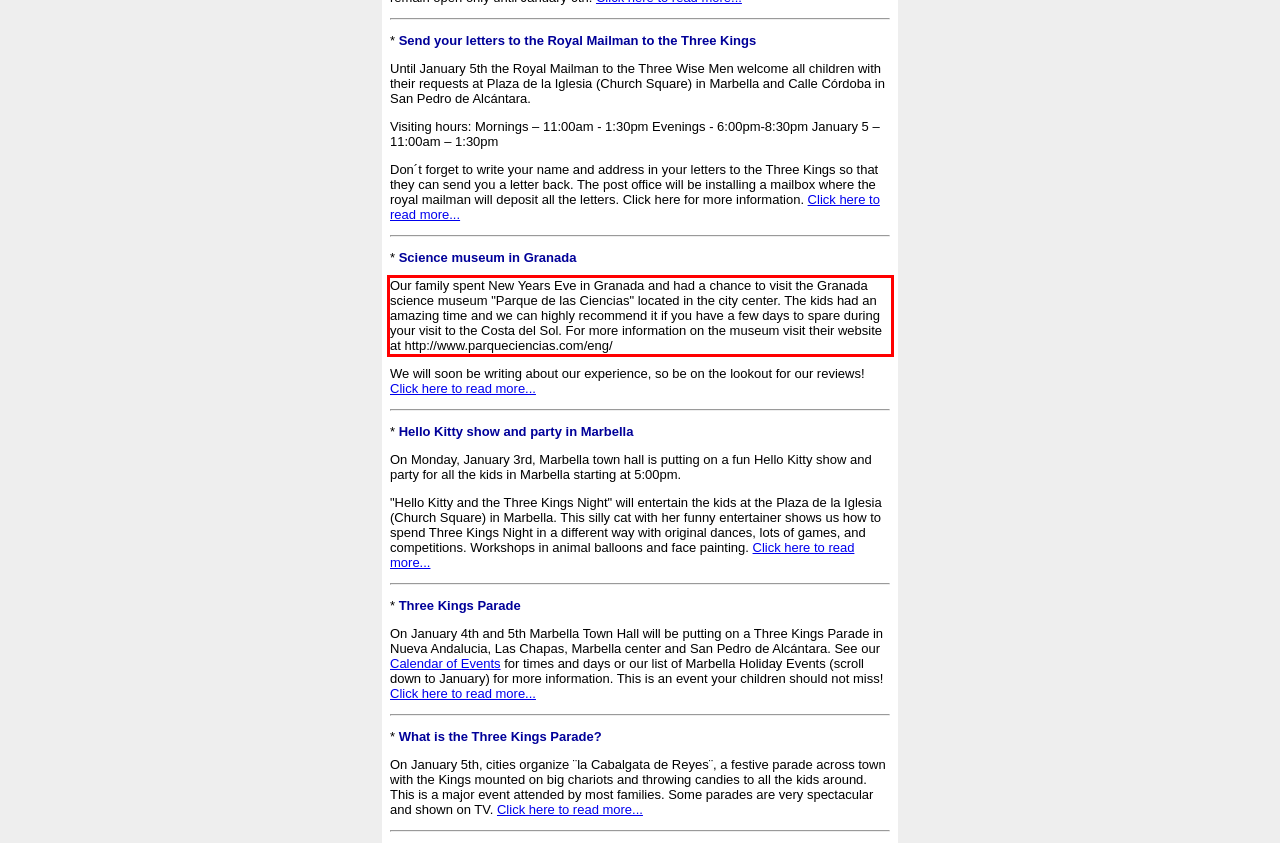From the given screenshot of a webpage, identify the red bounding box and extract the text content within it.

Our family spent New Years Eve in Granada and had a chance to visit the Granada science museum "Parque de las Ciencias" located in the city center. The kids had an amazing time and we can highly recommend it if you have a few days to spare during your visit to the Costa del Sol. For more information on the museum visit their website at http://www.parqueciencias.com/eng/